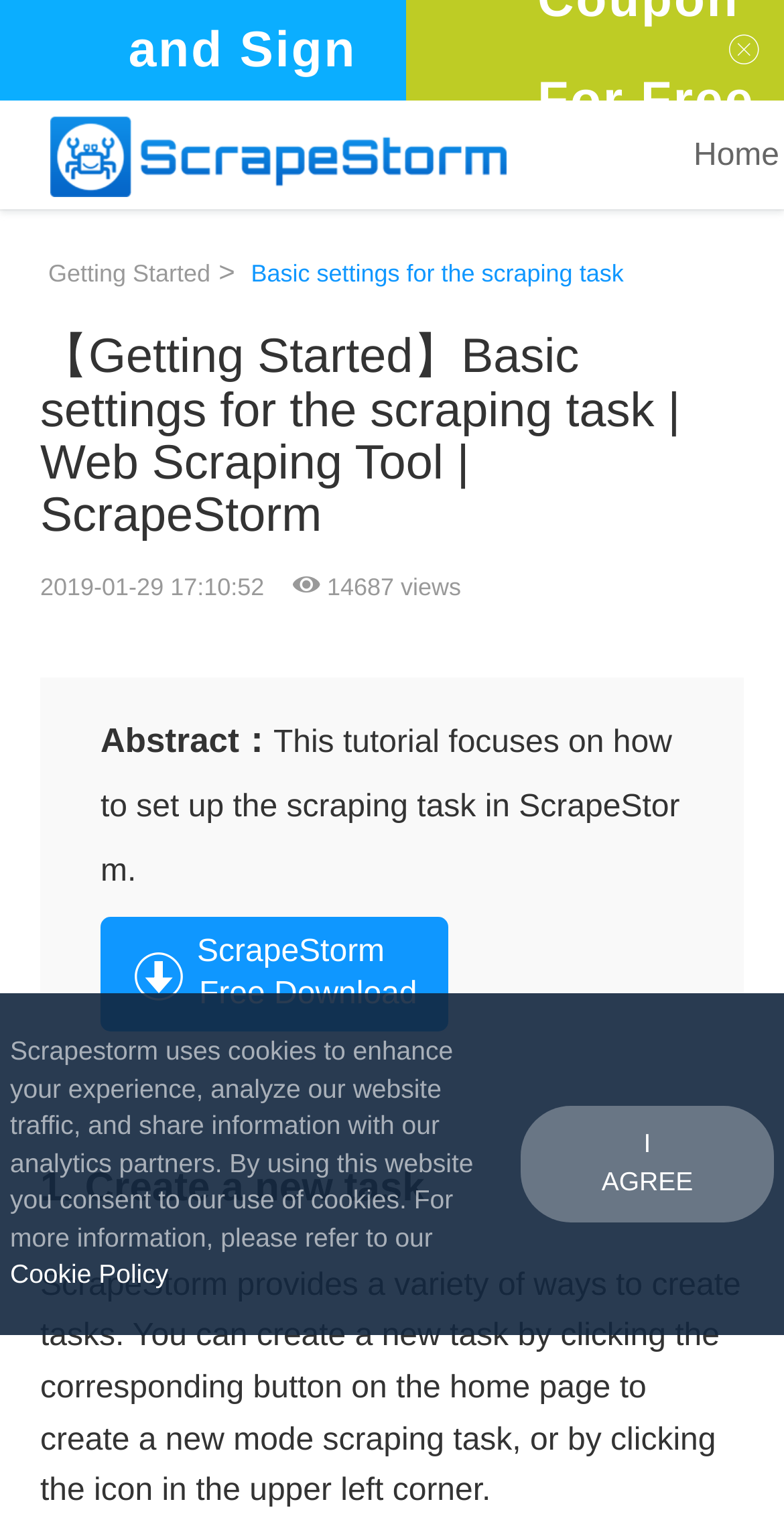How many views does this tutorial have?
Give a detailed response to the question by analyzing the screenshot.

The webpage displays the view count of the tutorial, which is 14687 views, indicating the popularity of the tutorial.